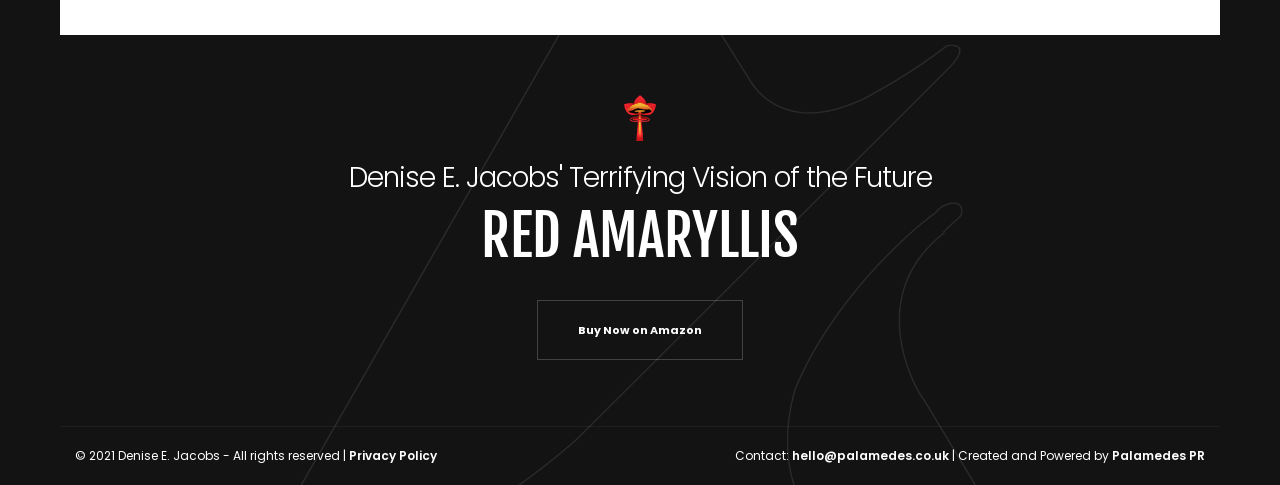Provide the bounding box for the UI element matching this description: "Buy Now on Amazon".

[0.42, 0.619, 0.58, 0.742]